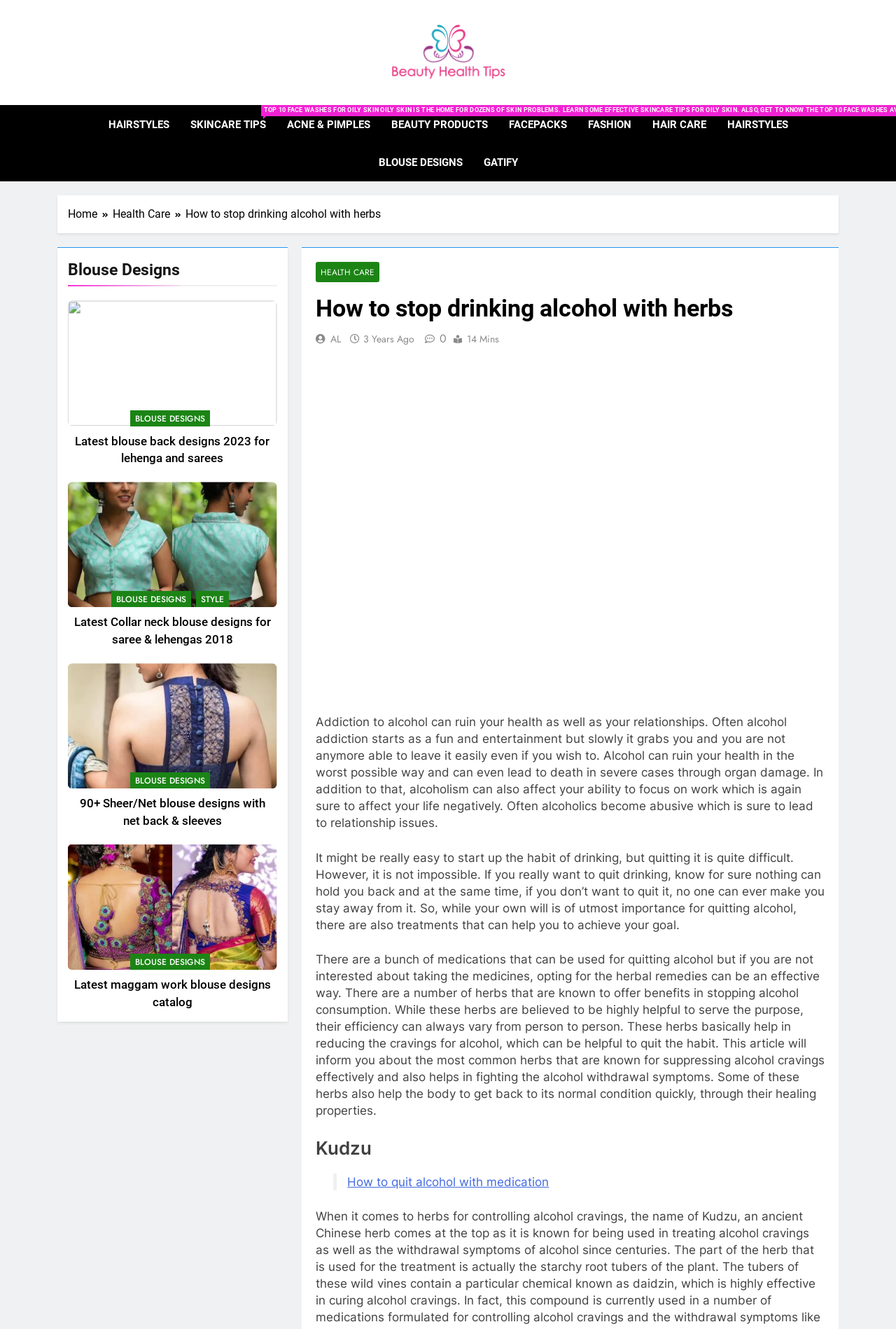Point out the bounding box coordinates of the section to click in order to follow this instruction: "Explore the 'HAIRSTYLES' section".

[0.109, 0.08, 0.2, 0.108]